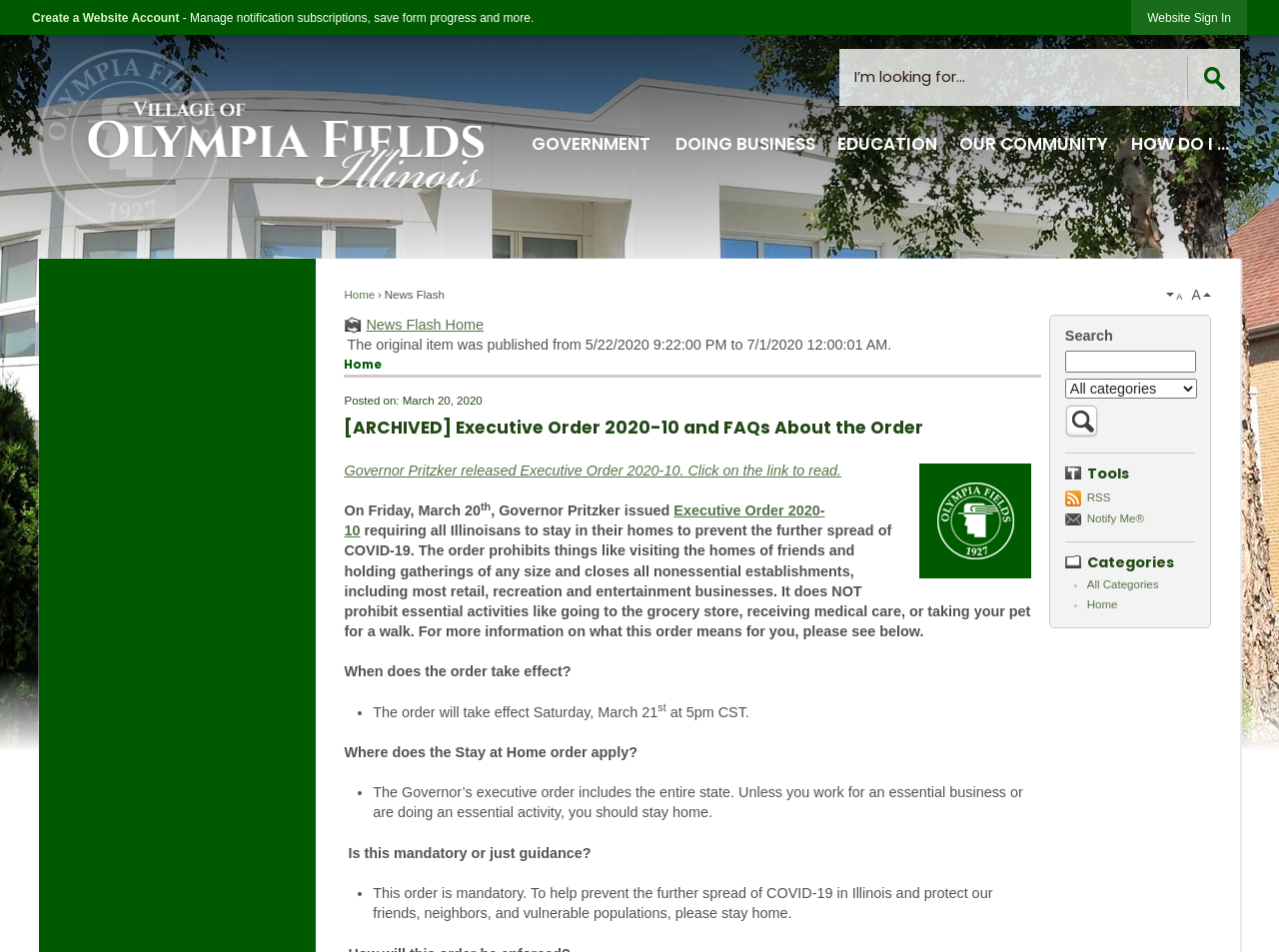From the element description Executive Order 2020-10, predict the bounding box coordinates of the UI element. The coordinates must be specified in the format (top-left x, top-left y, bottom-right x, bottom-right y) and should be within the 0 to 1 range.

[0.269, 0.528, 0.645, 0.566]